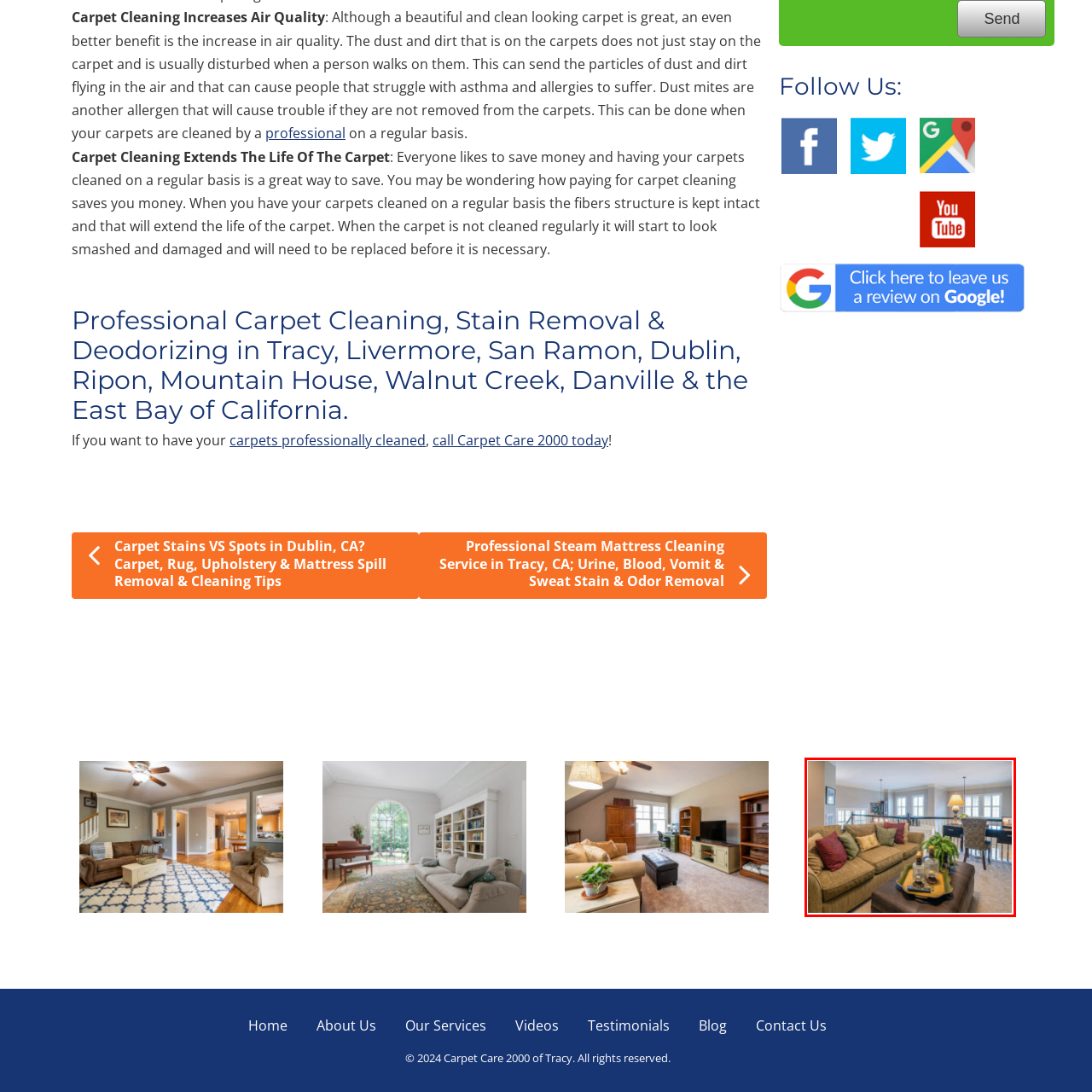What is the purpose of the small workspace?
Focus on the red-bounded area of the image and reply with one word or a short phrase.

relaxation or entertaining